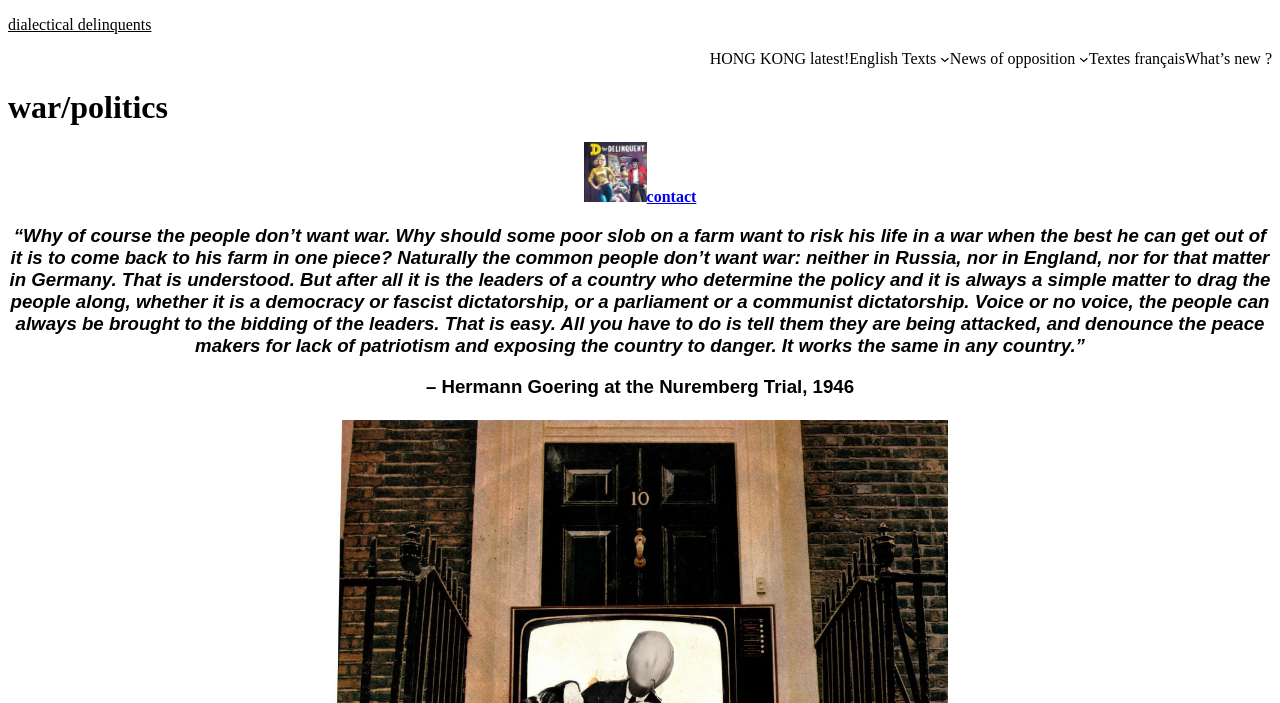What is the topic of the quote on the webpage?
Kindly give a detailed and elaborate answer to the question.

I found a long quote on the webpage and determined that it is related to war by reading the content of the quote, which mentions people not wanting war and leaders dragging them into it.